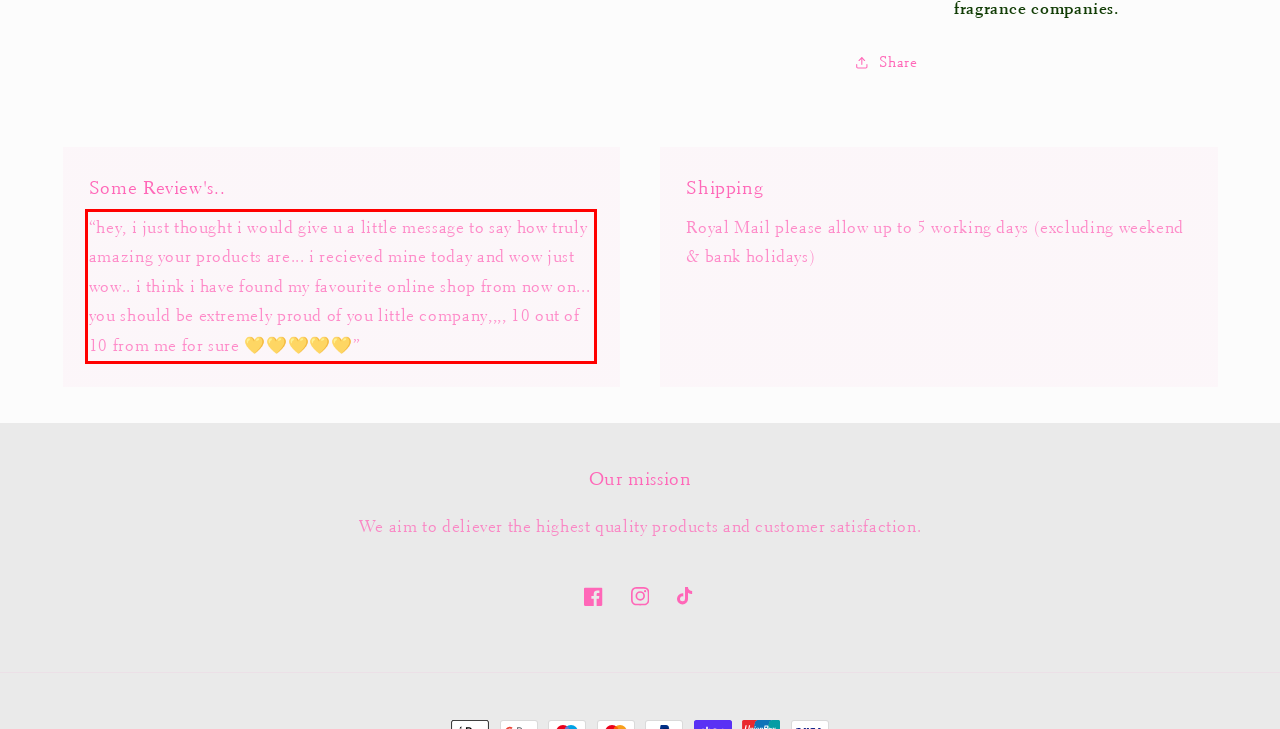From the provided screenshot, extract the text content that is enclosed within the red bounding box.

“hey, i just thought i would give u a little message to say how truly amazing your products are... i recieved mine today and wow just wow.. i think i have found my favourite online shop from now on... you should be extremely proud of you little company,,,, 10 out of 10 from me for sure 💛💛💛💛💛”